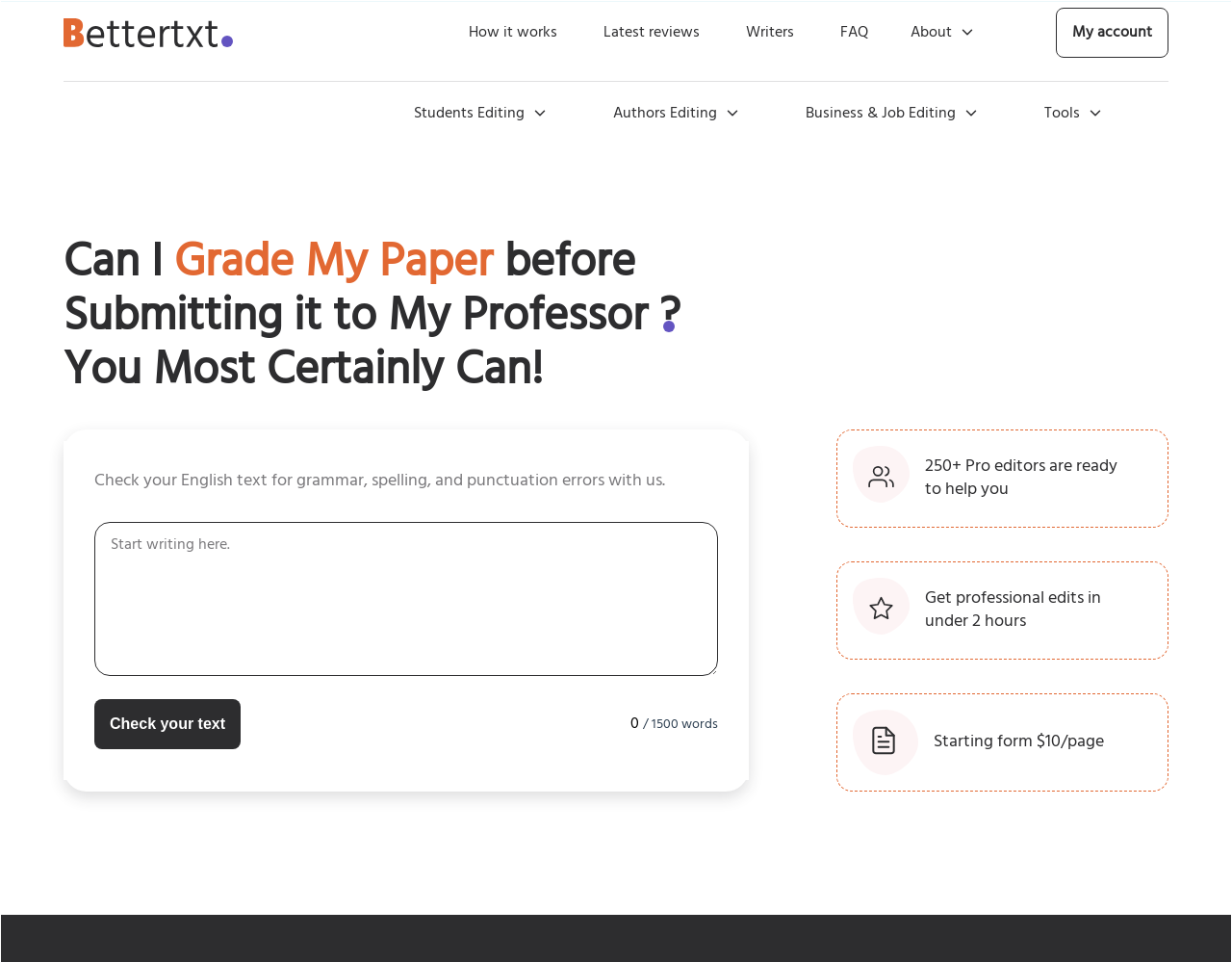Locate the bounding box coordinates of the area where you should click to accomplish the instruction: "Upload your paper to get it graded".

[0.077, 0.543, 0.583, 0.703]